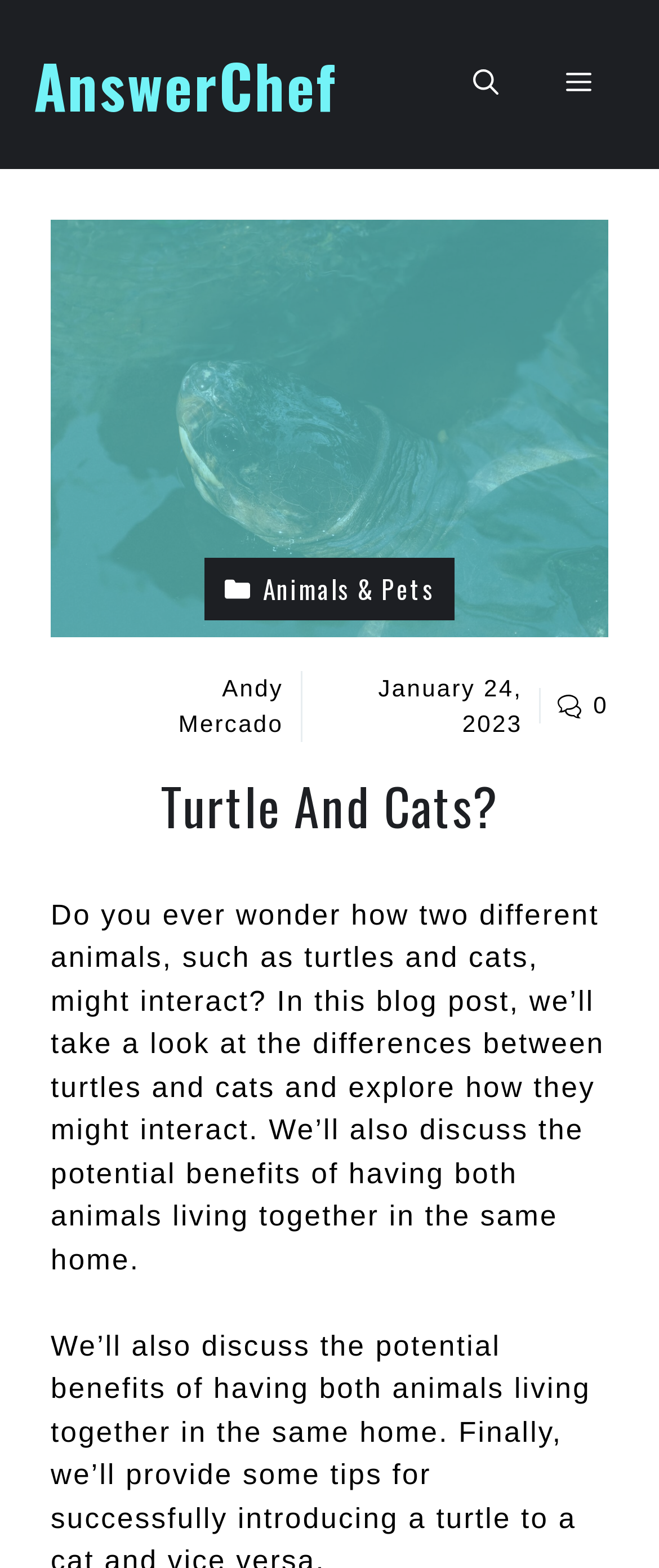What is the purpose of the 'Menu' button?
Provide a detailed and extensive answer to the question.

I found the purpose of the 'Menu' button by looking at its description, which says it controls the primary menu, and its state, which is 'expanded: False', indicating that it can be used to open the menu.